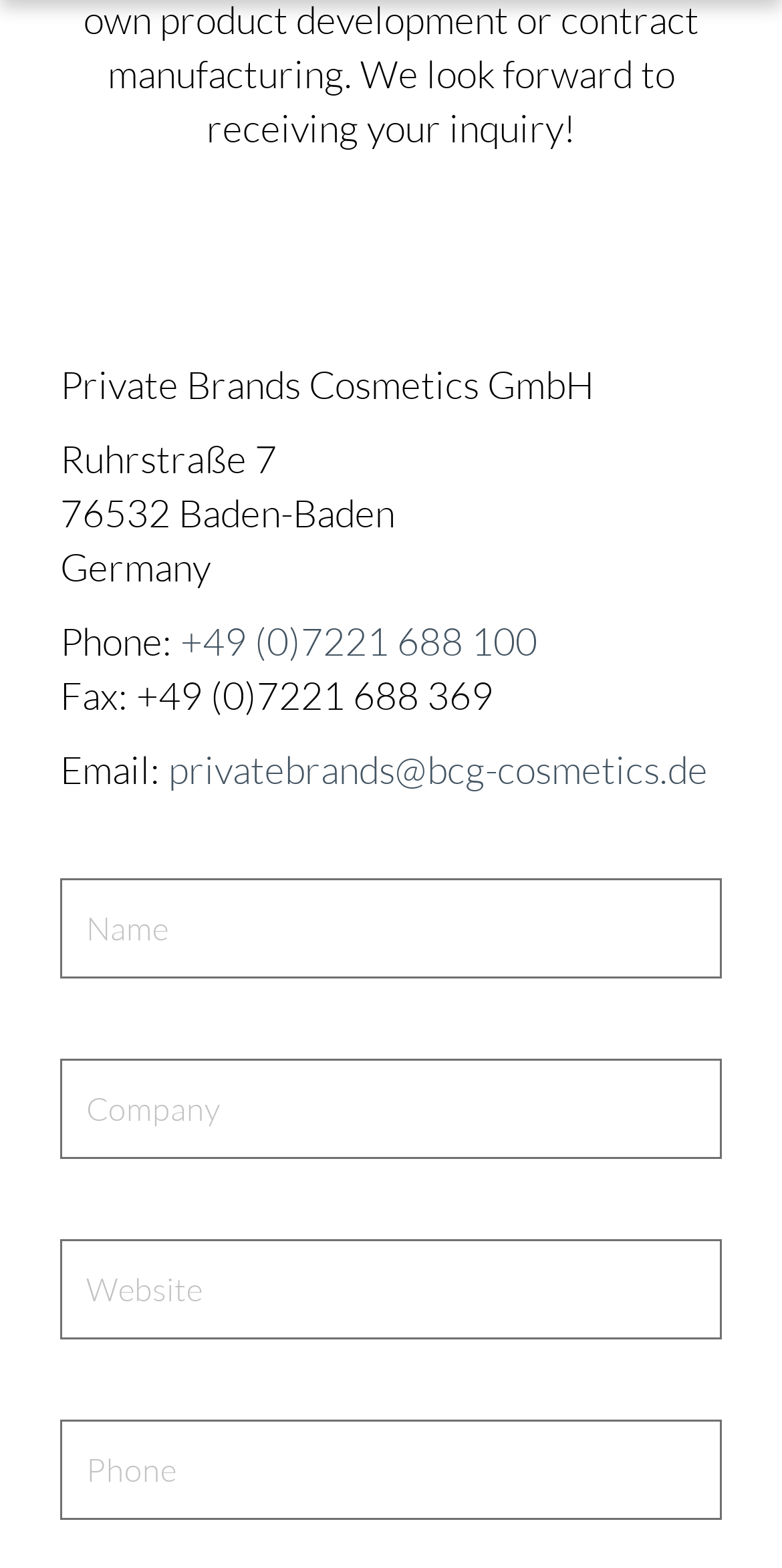How many buttons are visible on the webpage?
Please use the image to provide an in-depth answer to the question.

There are three visible buttons on the webpage, labeled as 'Individual privacy settings', 'Cookie-Details', and 'Privacy protection', located at the top of the webpage.